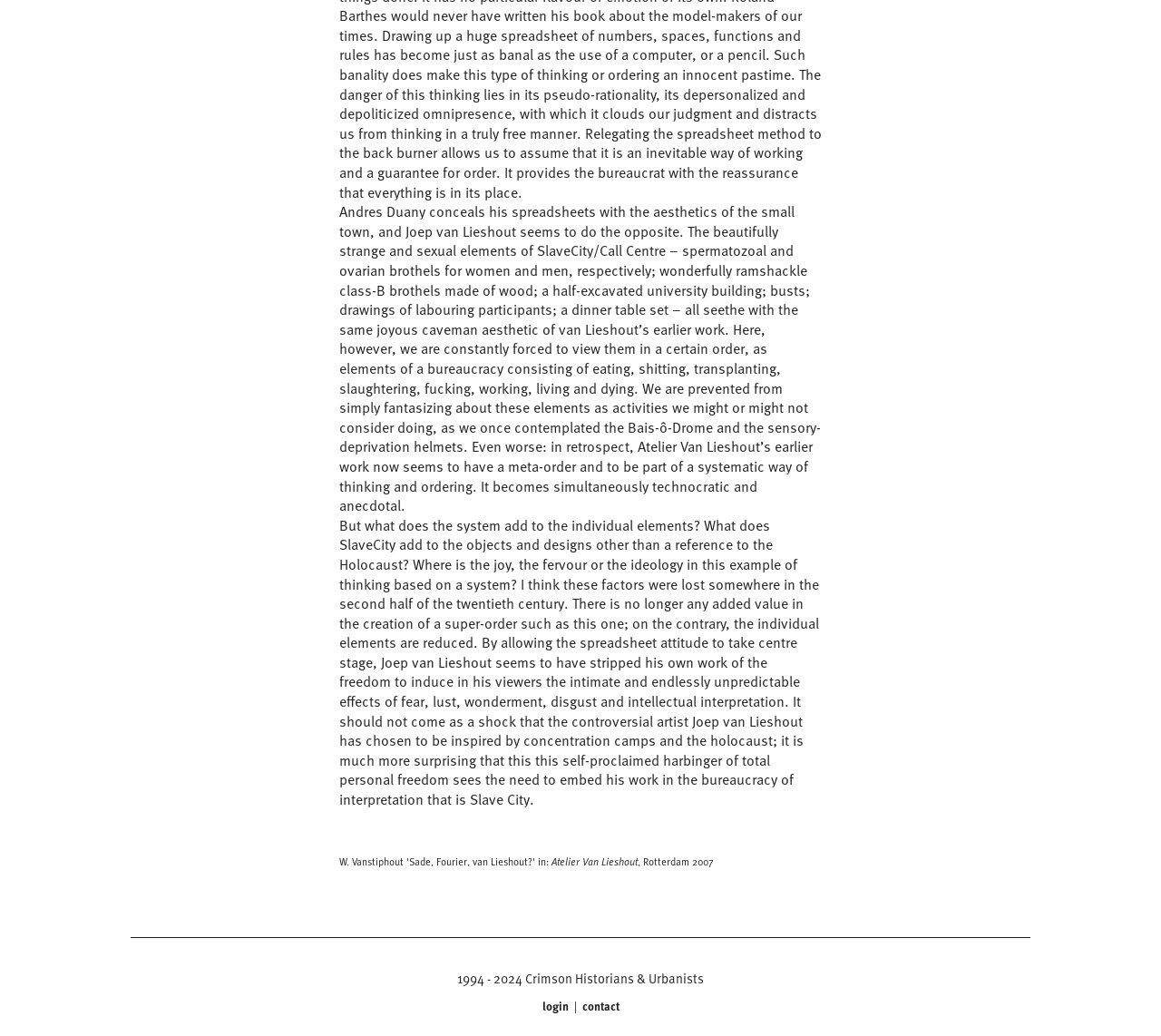Please provide a comprehensive answer to the question based on the screenshot: What is the location of Atelier Van Lieshout?

The text mentions that Atelier Van Lieshout is located in Rotterdam, which is indicated by the text 'Atelier Van Lieshout, Rotterdam 2007'.